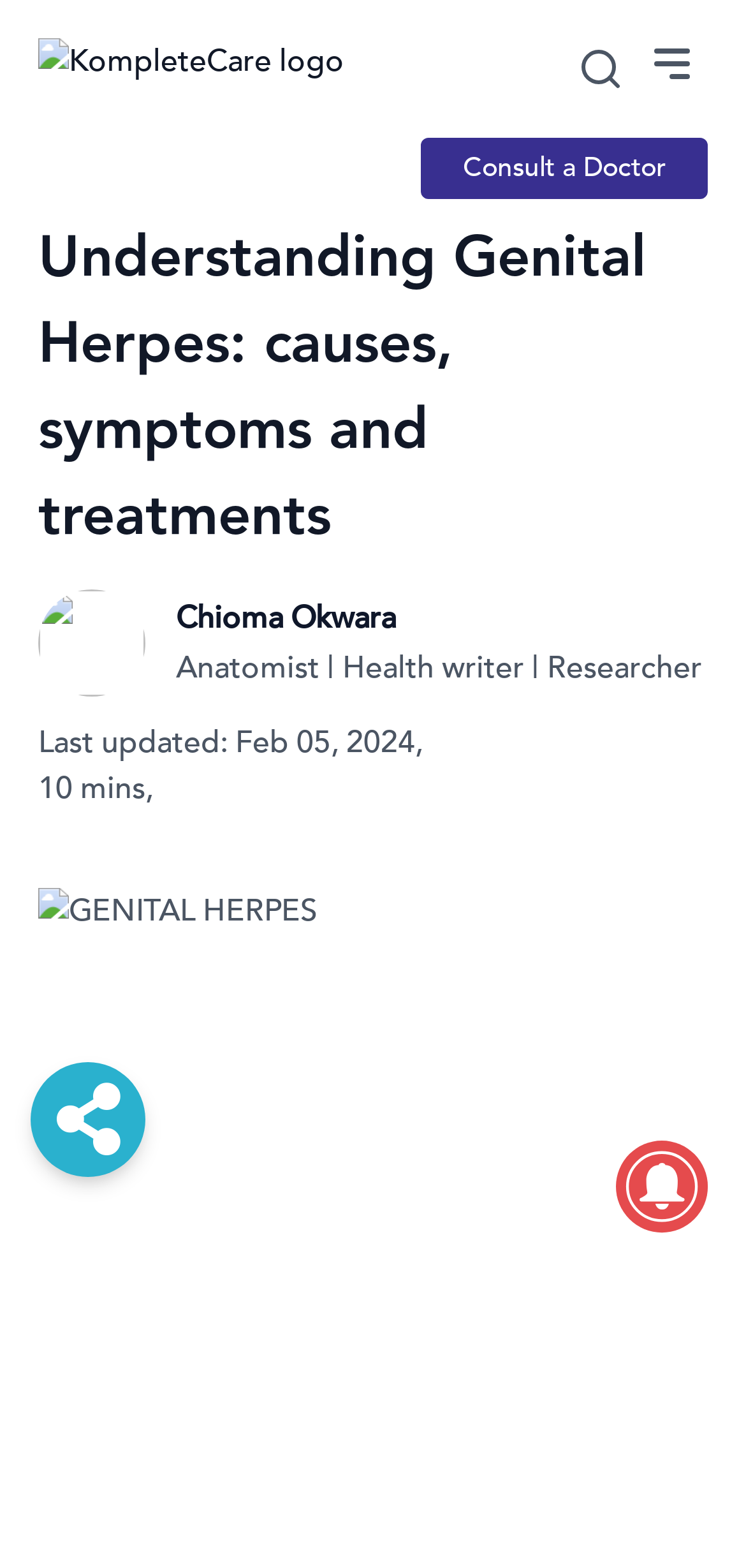What is the topic of the article?
Please provide a single word or phrase based on the screenshot.

Genital Herpes